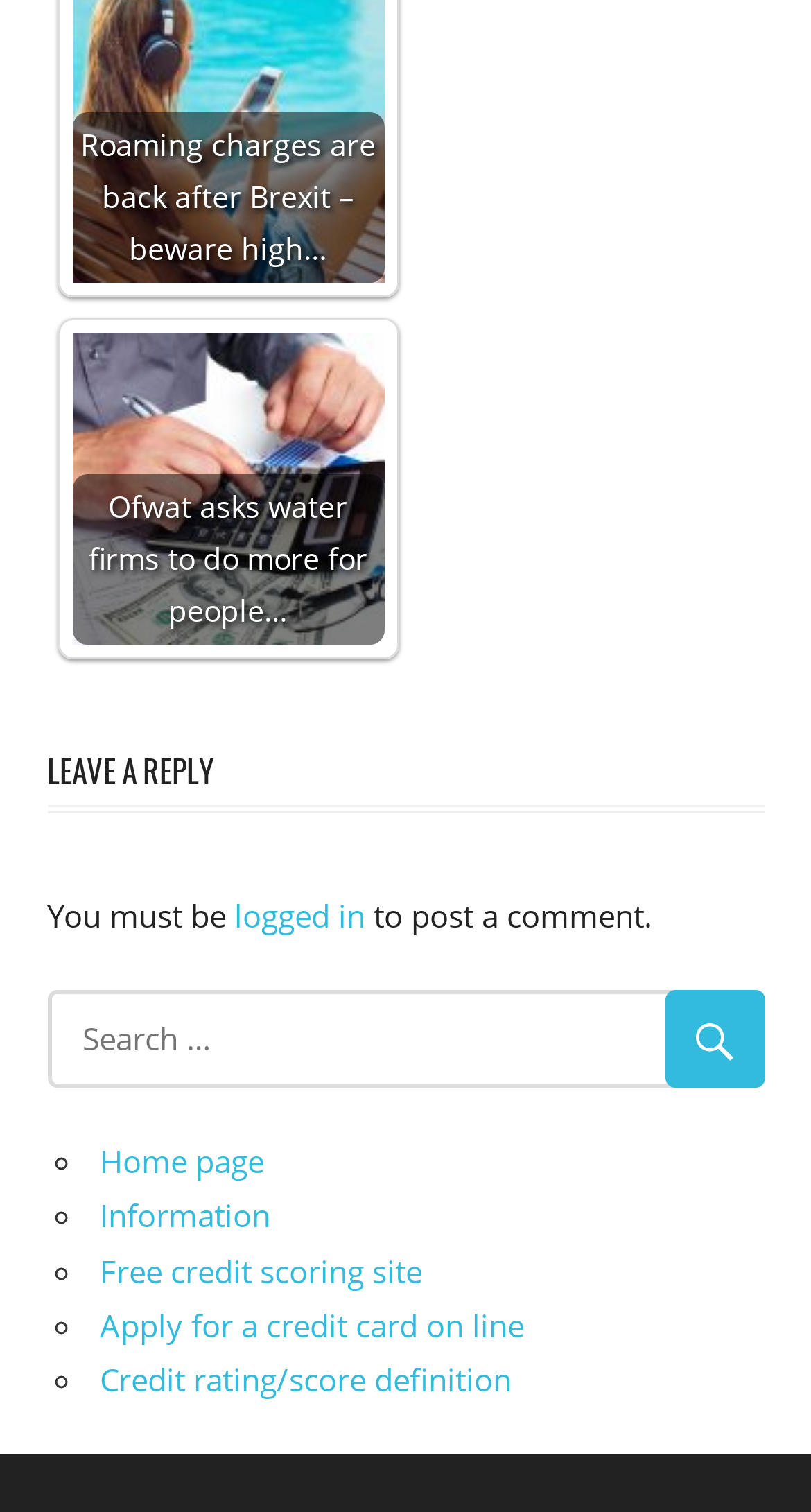How many links are there in the complementary section?
Ensure your answer is thorough and detailed.

I counted the number of link elements in the complementary section and found that there are 5 of them, which are 'Home page', 'Information', 'Free credit scoring site', 'Apply for a credit card on line', and 'Credit rating/score definition'.